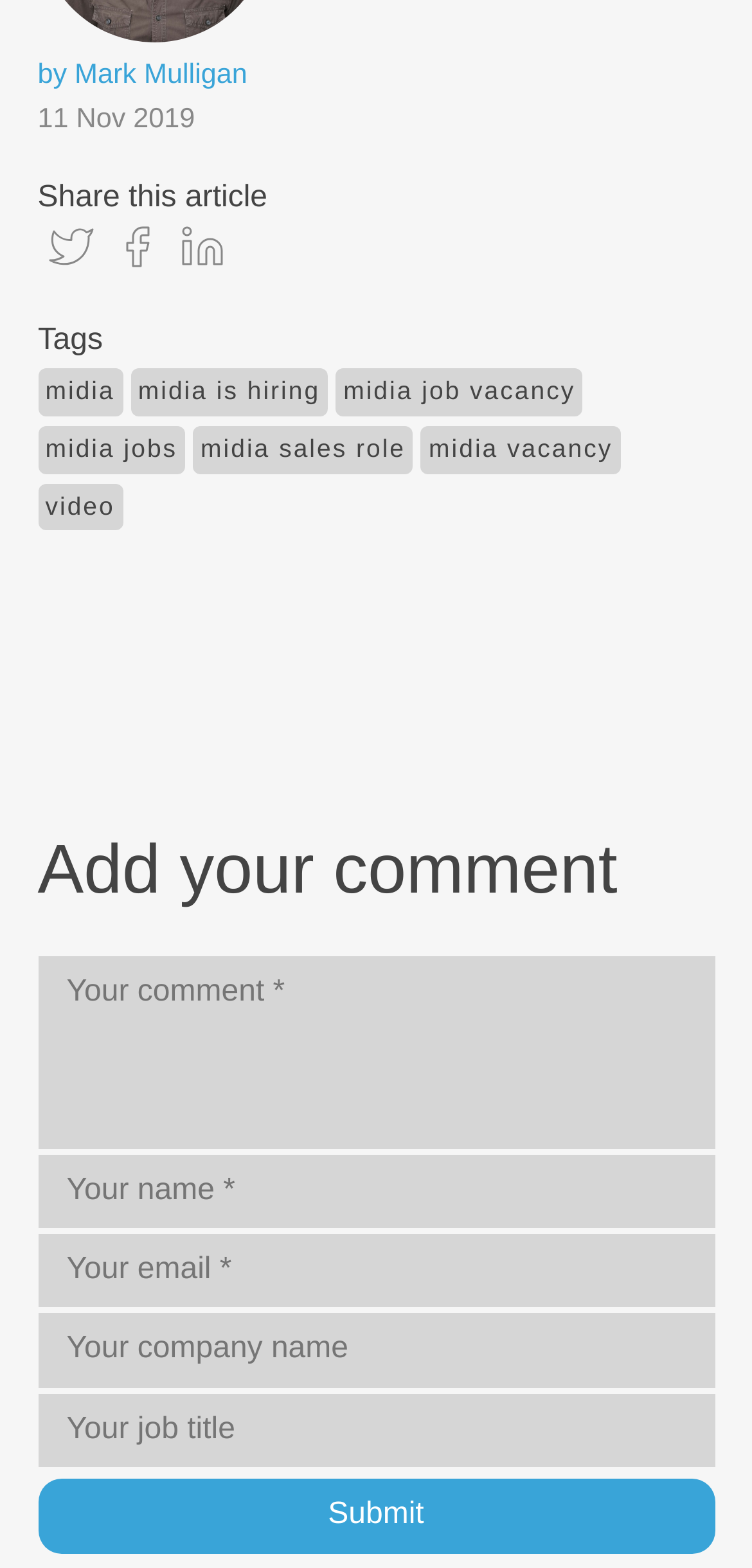Using the element description: "title="Grid View"", determine the bounding box coordinates. The coordinates should be in the format [left, top, right, bottom], with values between 0 and 1.

None